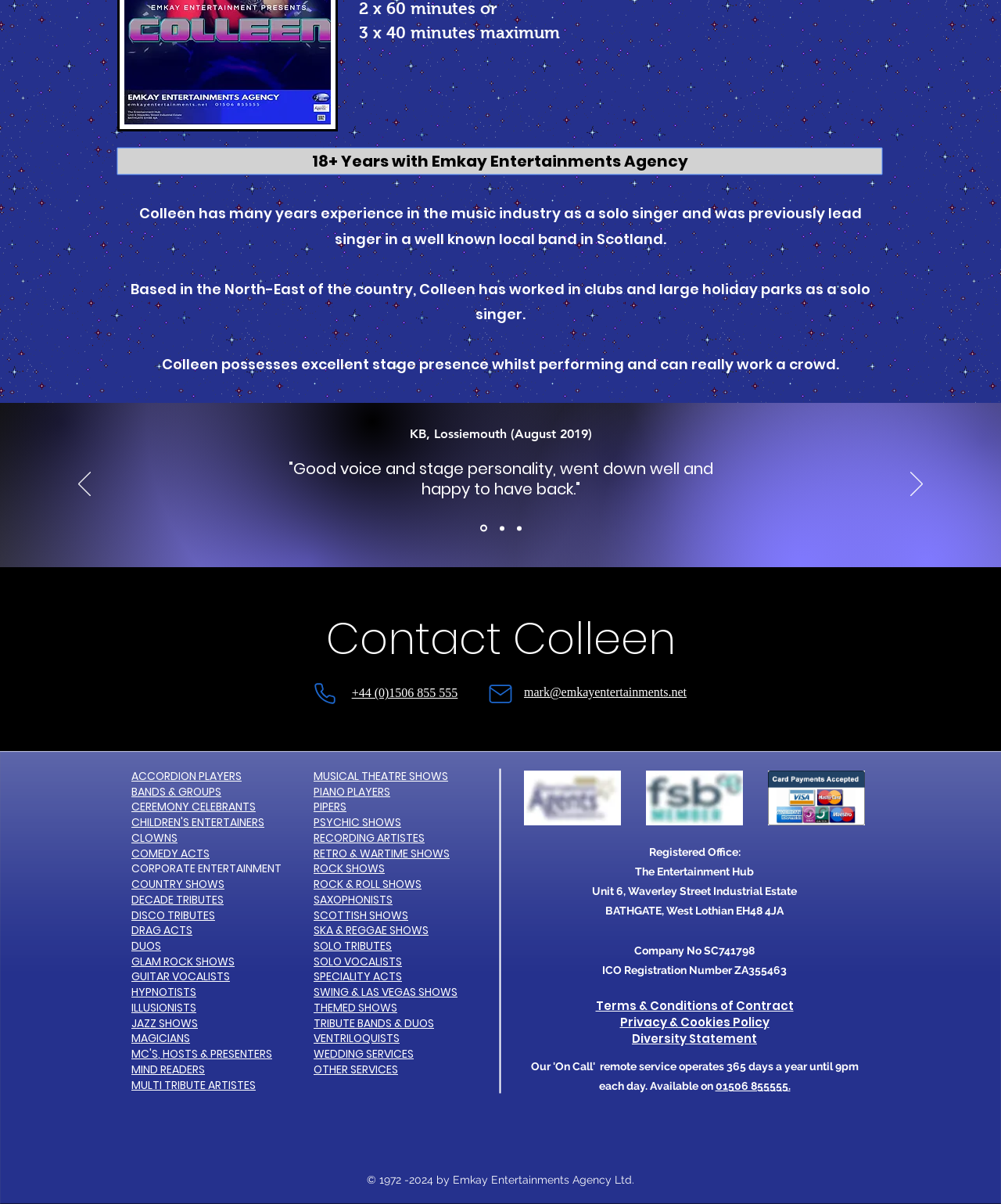Please identify the bounding box coordinates of the area that needs to be clicked to fulfill the following instruction: "Go to the previous slide."

[0.078, 0.392, 0.091, 0.414]